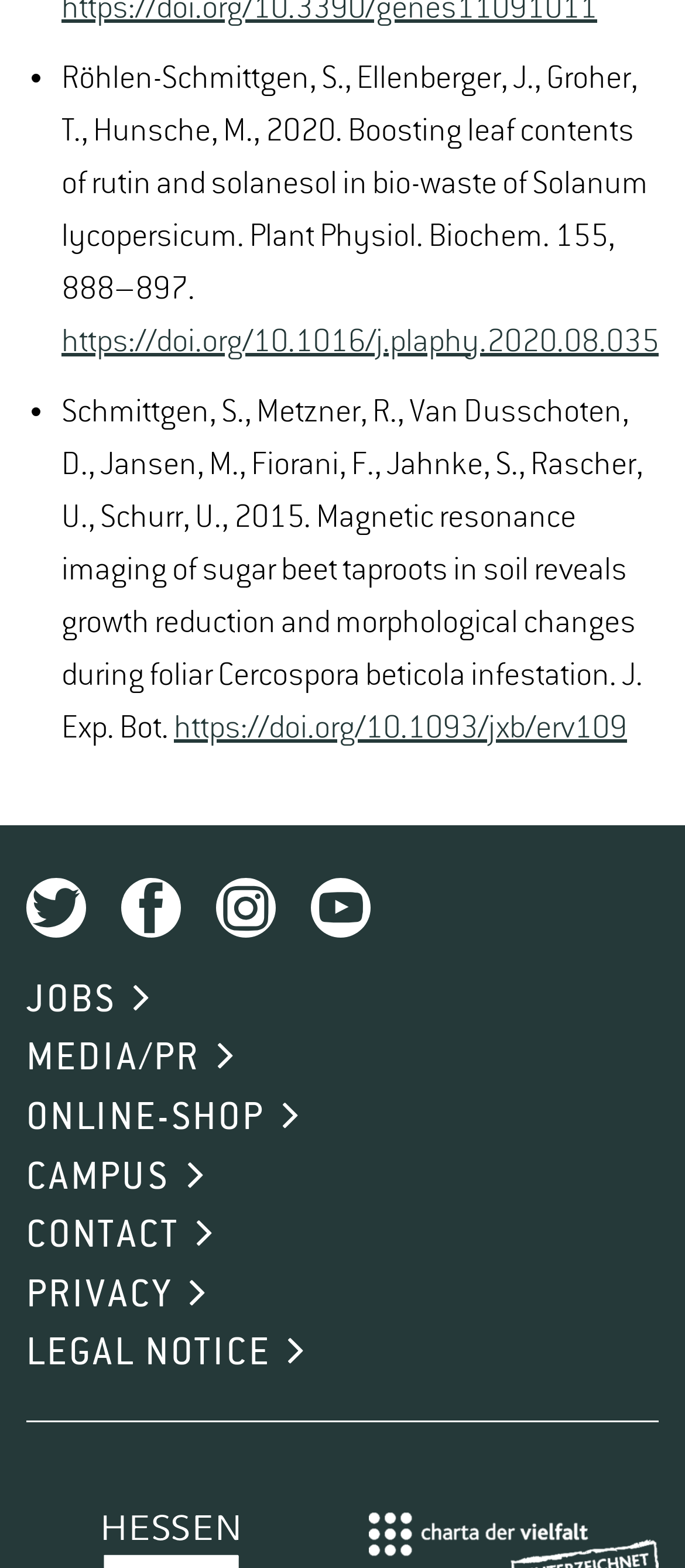Please determine the bounding box coordinates for the element with the description: "Home".

None